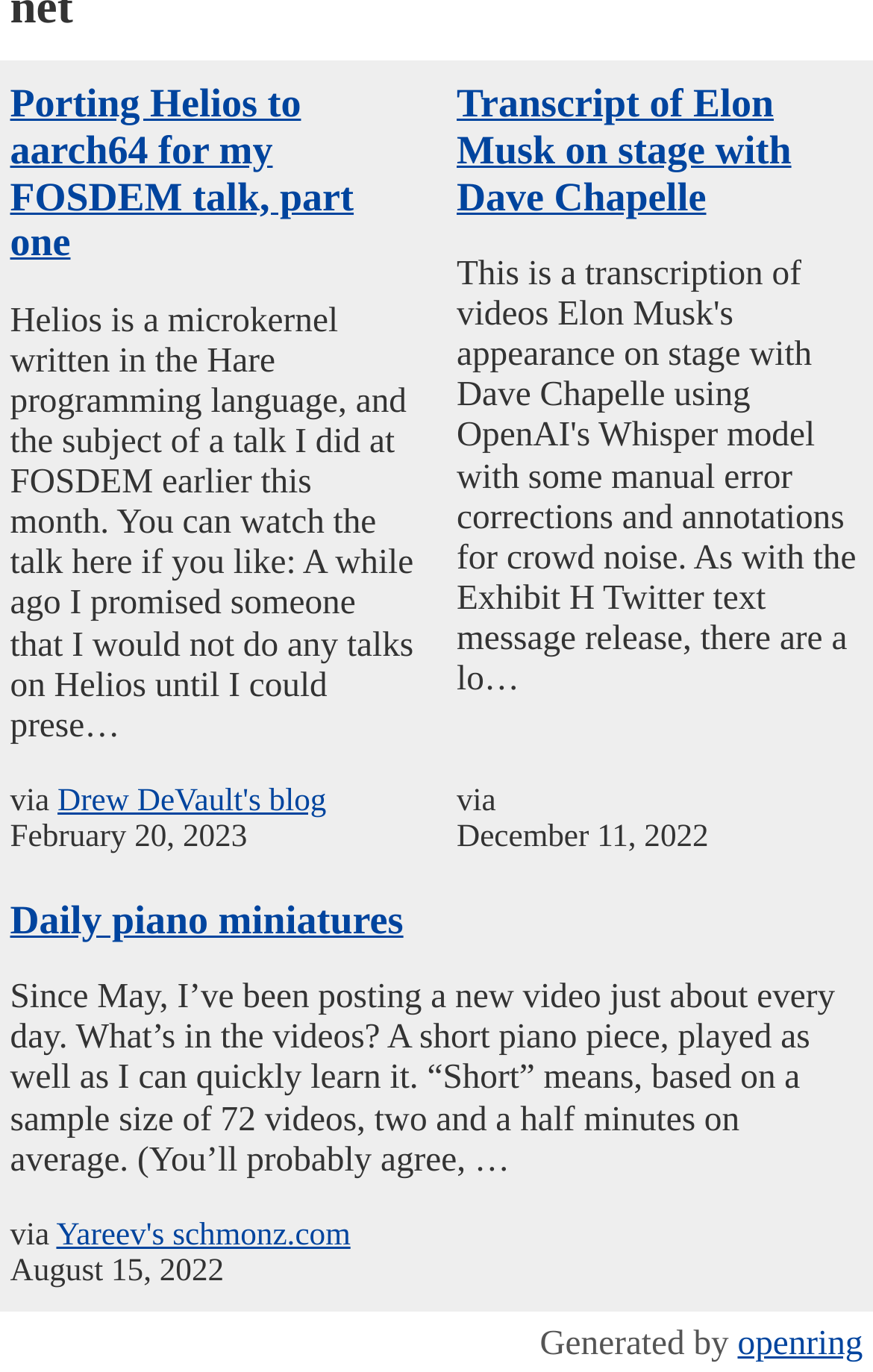Who is the author of the blog post about Elon Musk?
Give a single word or phrase answer based on the content of the image.

Not specified